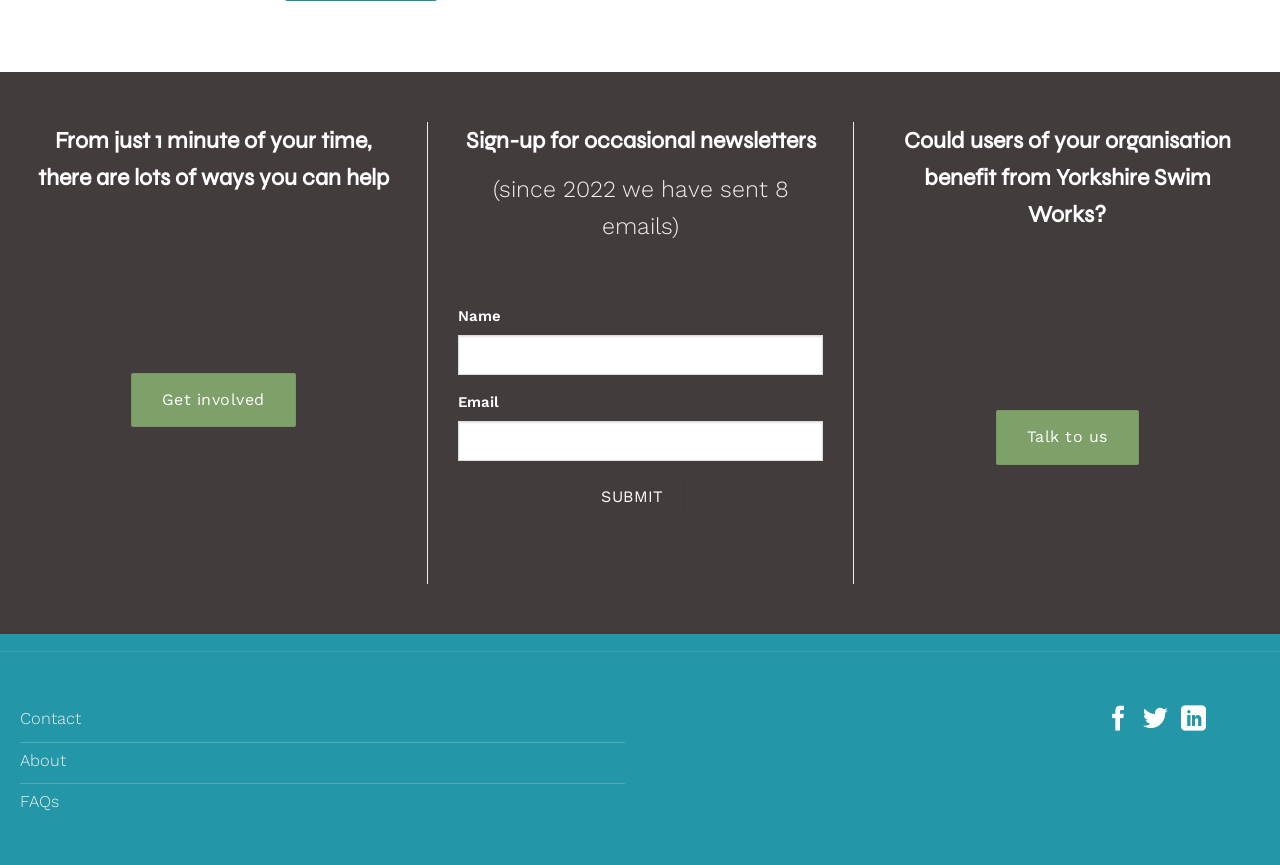Pinpoint the bounding box coordinates of the area that must be clicked to complete this instruction: "Start the GeoGebra Applet".

None